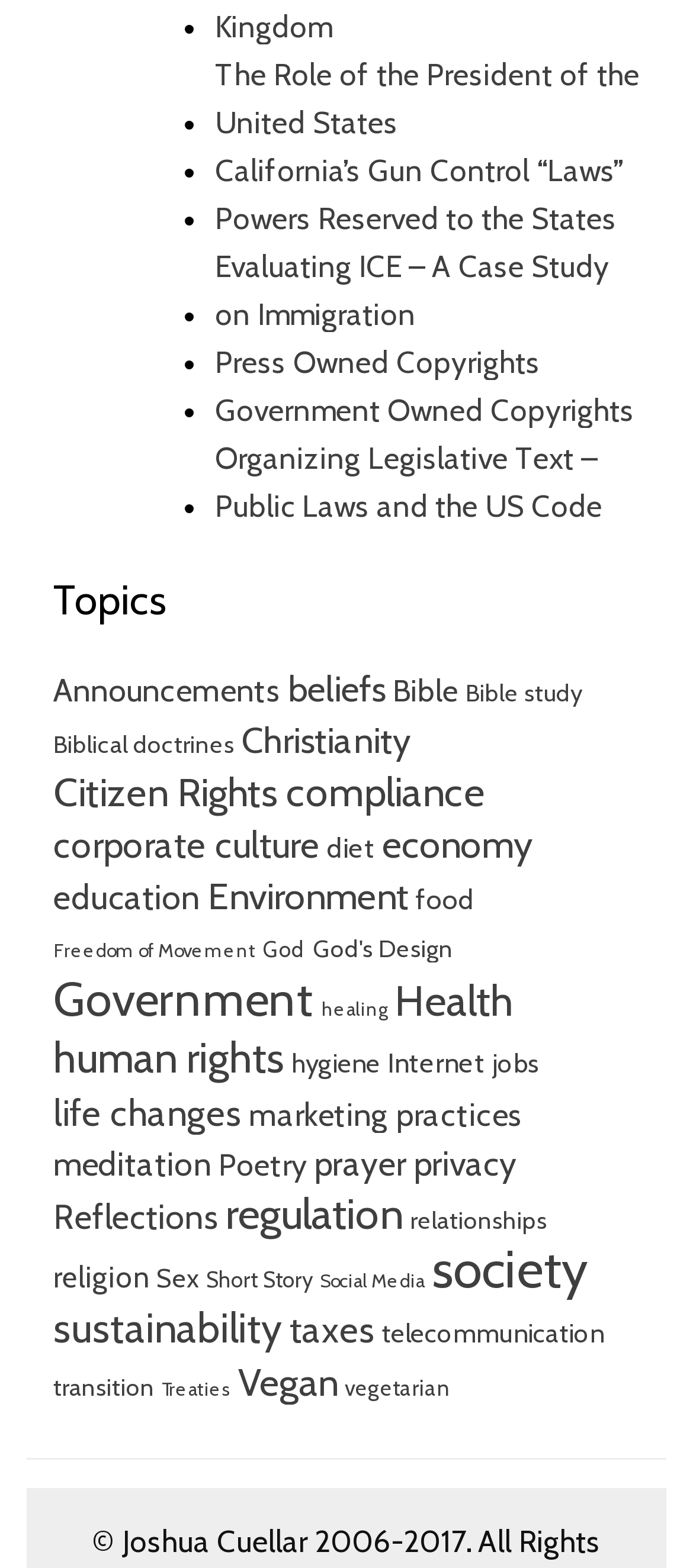What is the first topic listed?
Answer the question with just one word or phrase using the image.

The Role of the President of the United States